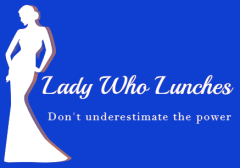Refer to the image and provide an in-depth answer to the question:
What is the font style of the title?

The caption describes the title 'Lady Who Lunches' as being in a sophisticated font, which suggests a refined and elegant design.